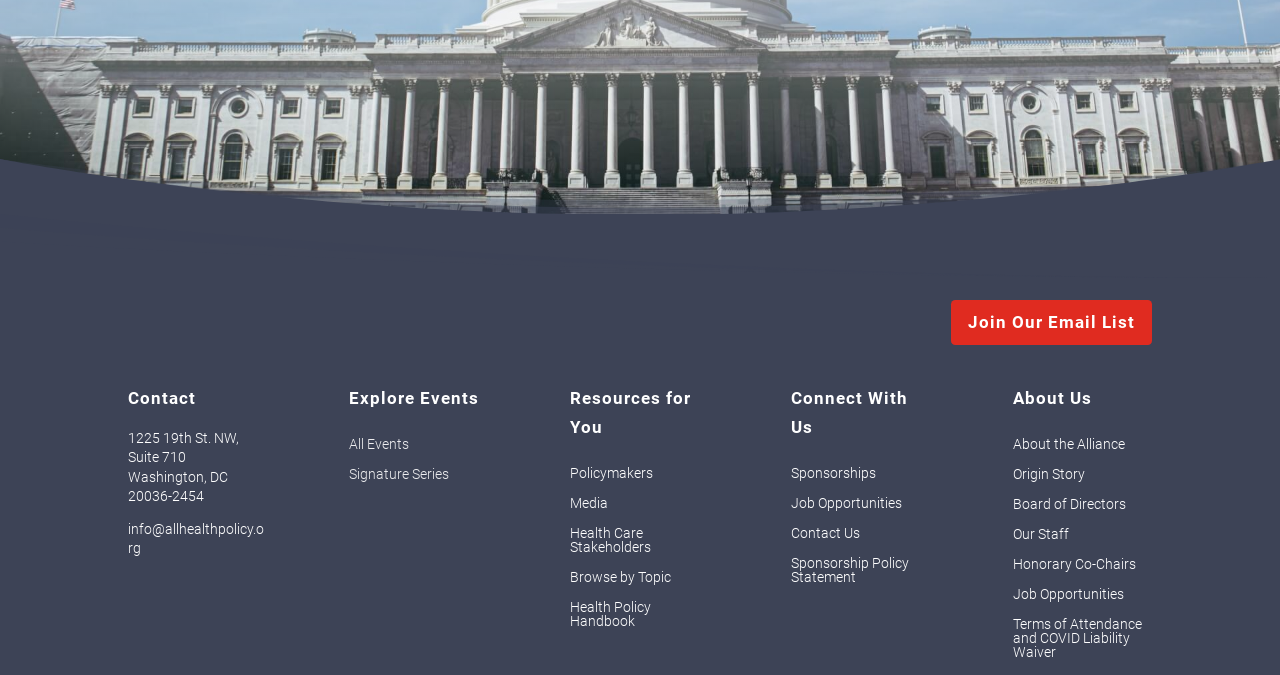Please provide the bounding box coordinates in the format (top-left x, top-left y, bottom-right x, bottom-right y). Remember, all values are floating point numbers between 0 and 1. What is the bounding box coordinate of the region described as: Sponsorships

[0.618, 0.691, 0.685, 0.723]